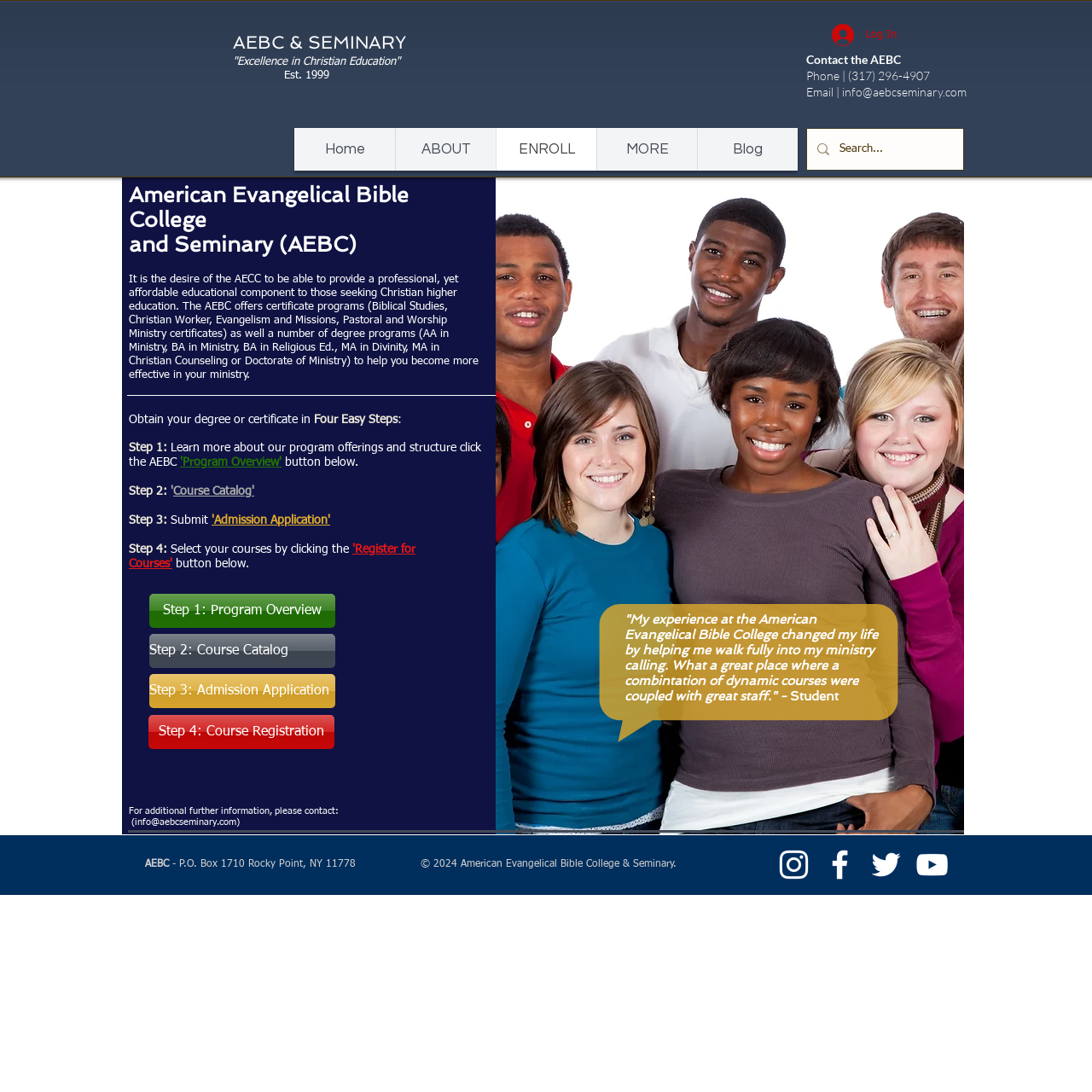What is the contact email of the AEBC?
Provide a detailed answer to the question, using the image to inform your response.

I found the answer by looking at the link element 'info@aebcseminary.com' which is a child of the main element. This link is located in the contact information section of the webpage, indicating that it is the contact email of the AEBC.